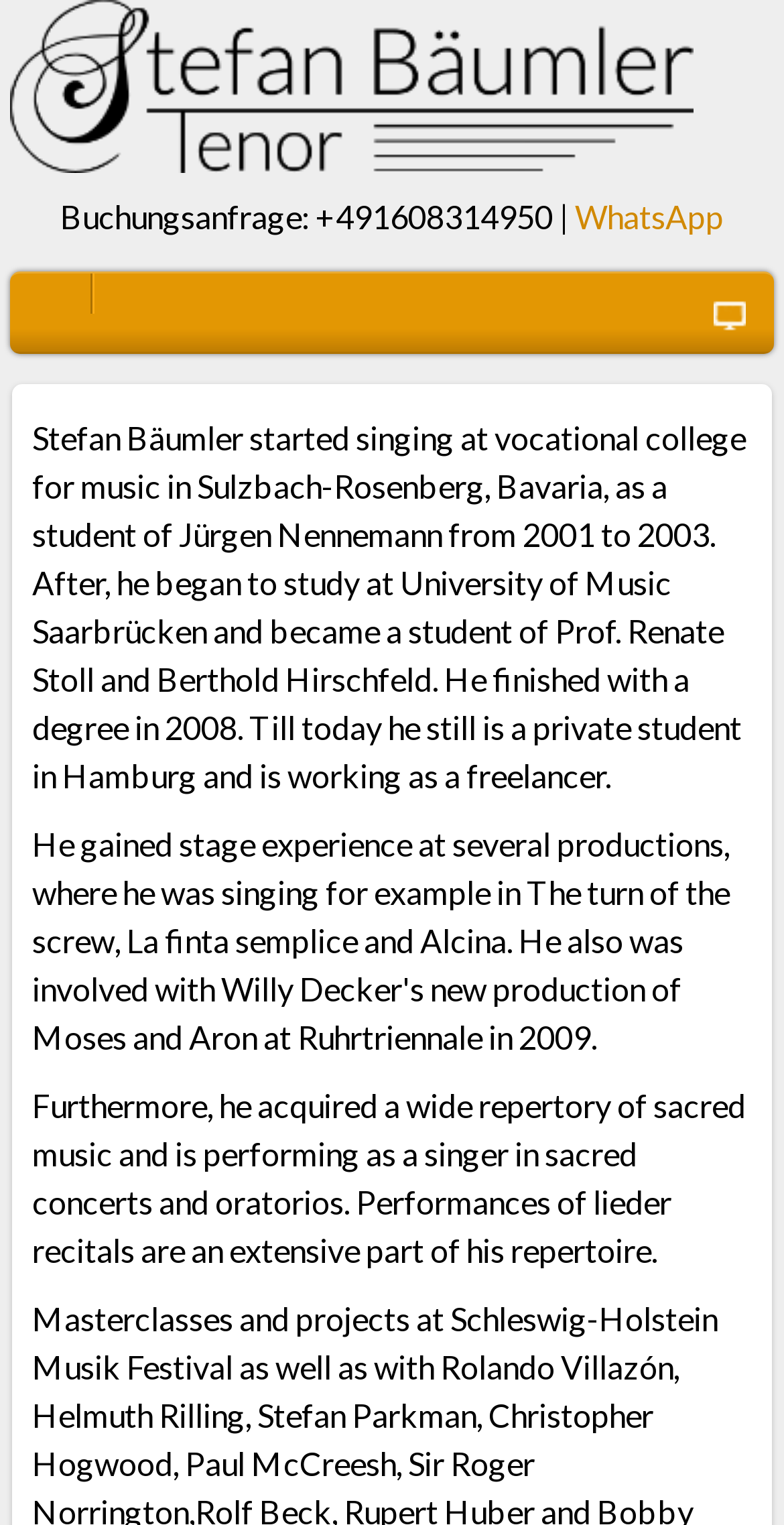Using details from the image, please answer the following question comprehensively:
What is Stefan Bäumler's current occupation?

According to the webpage, Stefan Bäumler is currently working as a freelancer, which suggests that he is a self-employed musician who takes on various projects and performances.